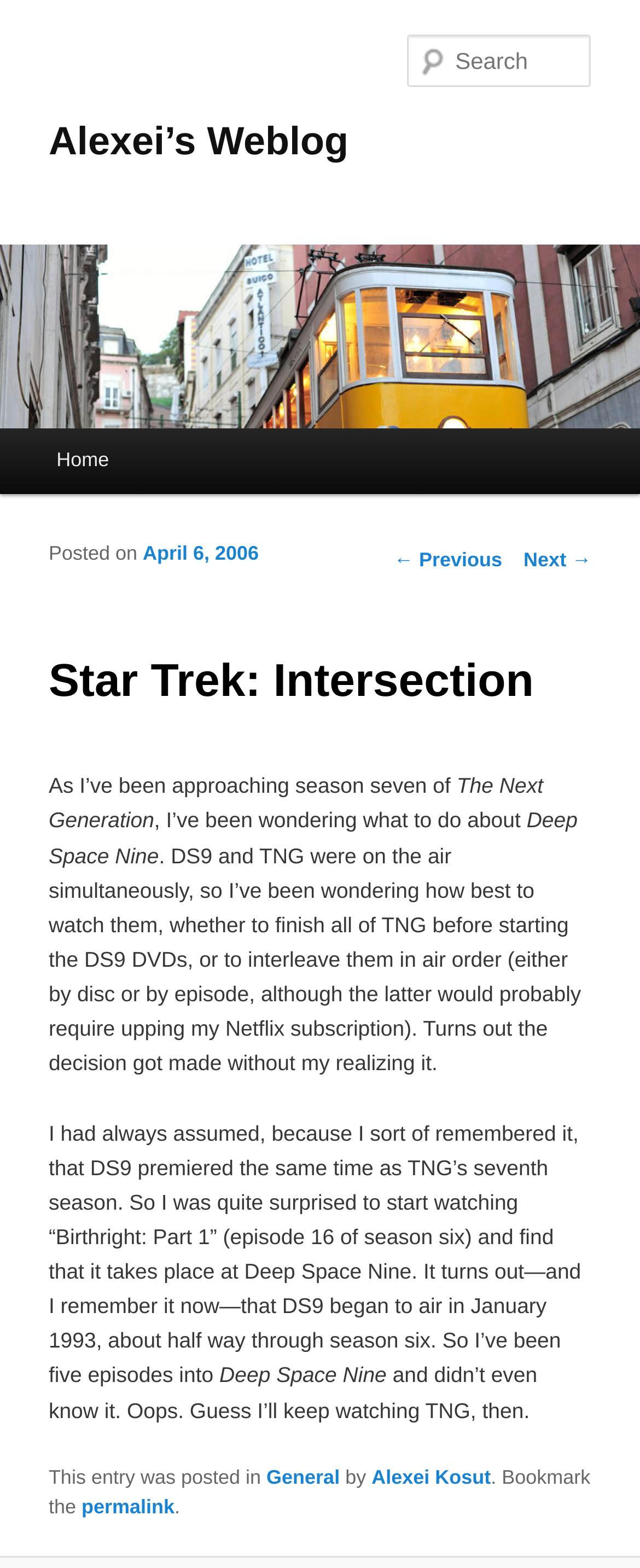Predict the bounding box of the UI element based on the description: "October 2023". The coordinates should be four float numbers between 0 and 1, formatted as [left, top, right, bottom].

None